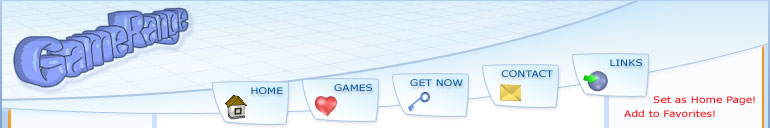Answer the question using only one word or a concise phrase: What is the purpose of the reminders at the bottom of the image?

to save the site